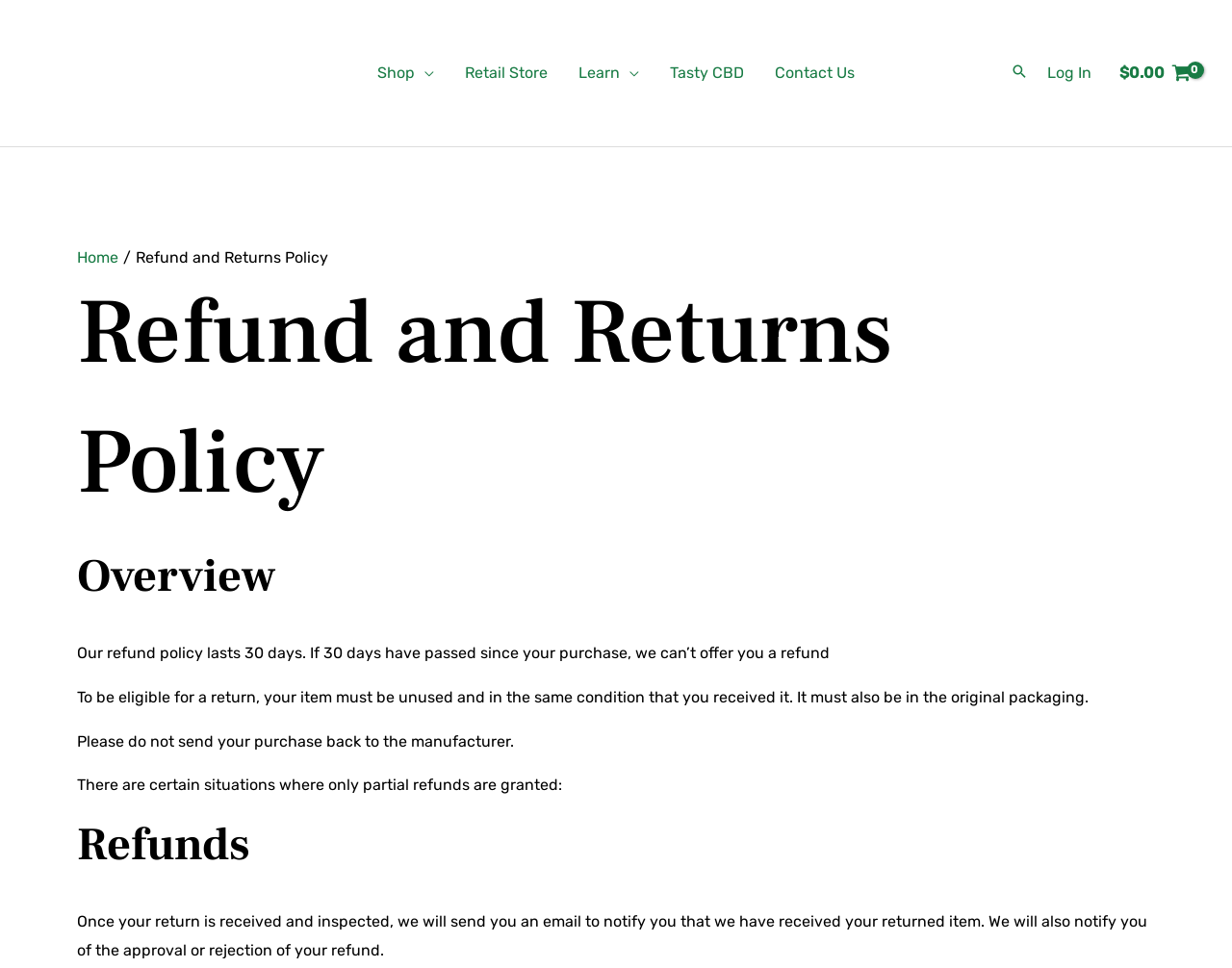Answer the following query concisely with a single word or phrase:
How many navigation links are in the primary menu?

6